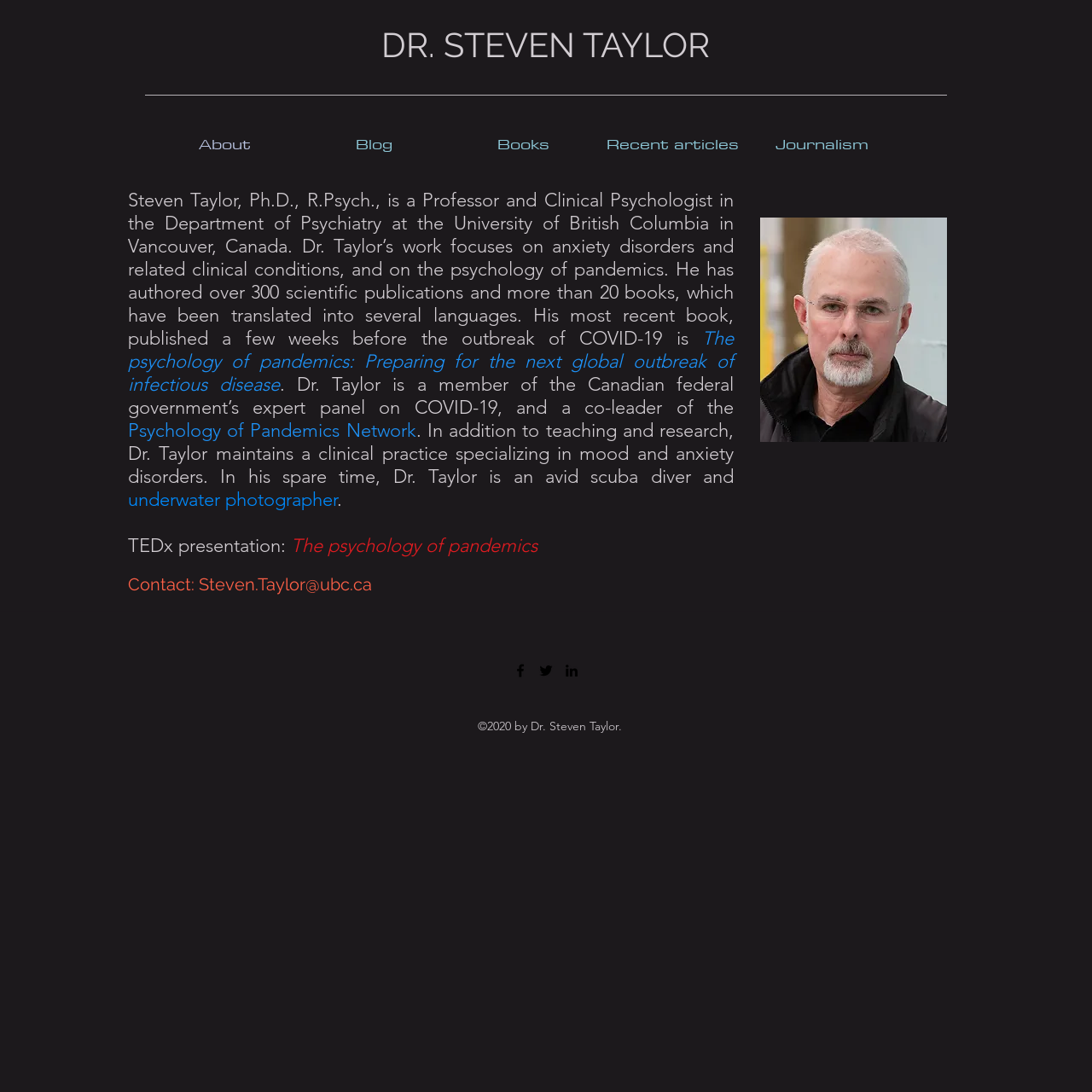Locate the bounding box coordinates of the area you need to click to fulfill this instruction: 'Read Dr. Taylor's book 'The psychology of pandemics''. The coordinates must be in the form of four float numbers ranging from 0 to 1: [left, top, right, bottom].

[0.117, 0.299, 0.672, 0.362]